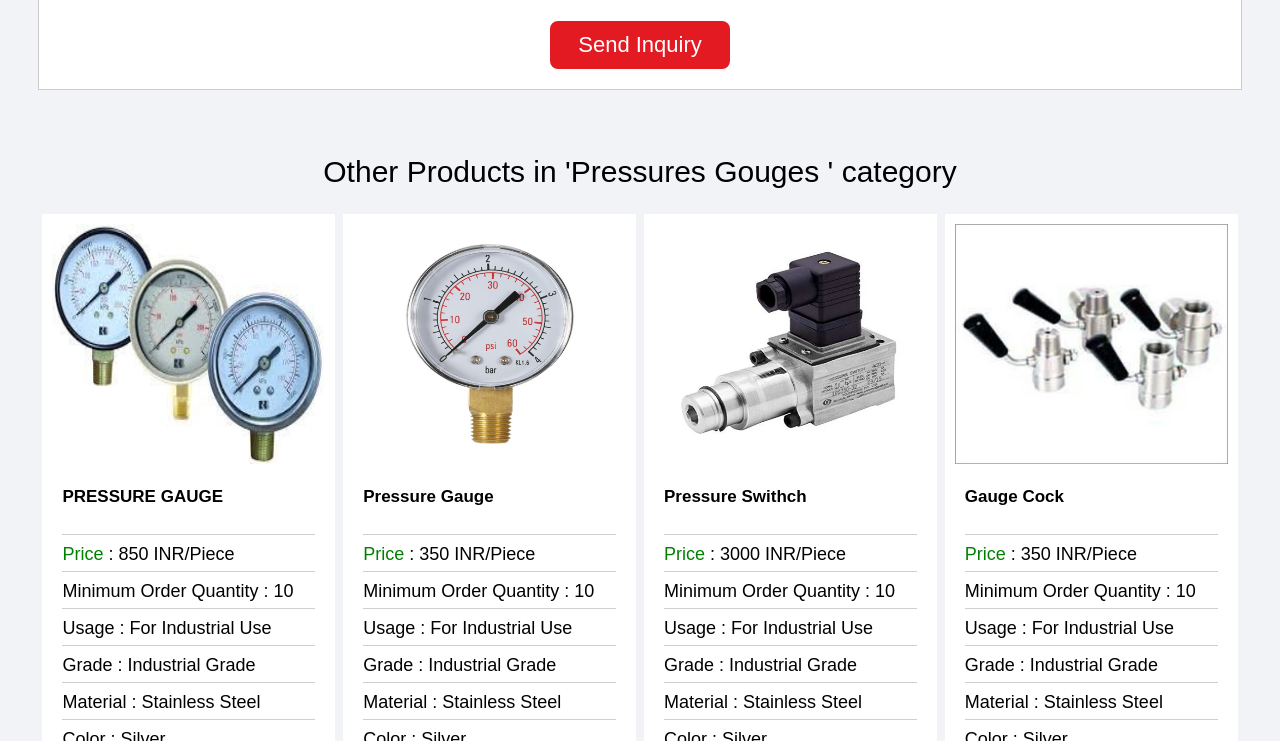Use the information in the screenshot to answer the question comprehensively: What is the material of the Gauge Cock?

The material of the Gauge Cock is listed as Stainless Steel, which can be found in the specifications section of the product.